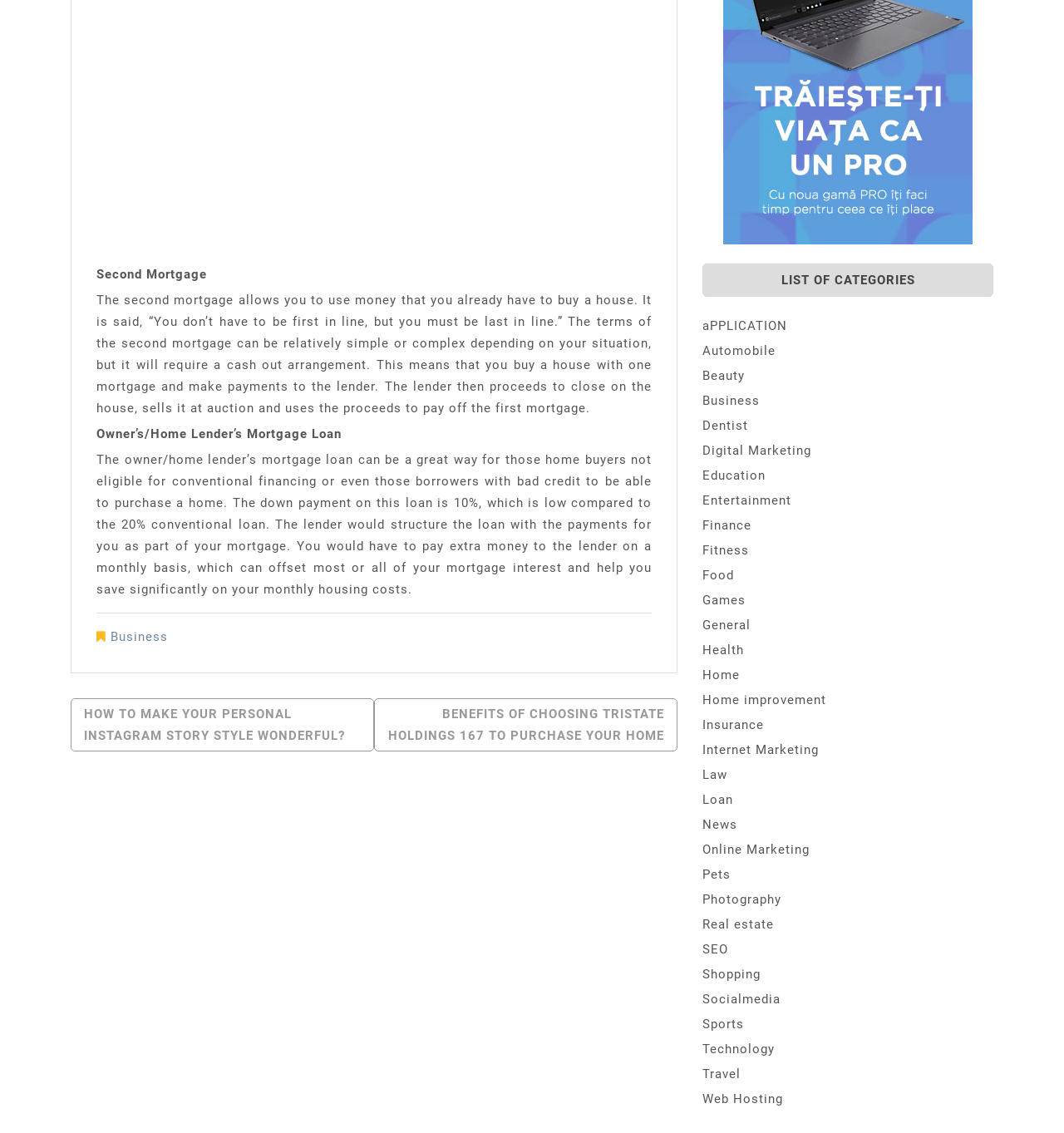Using the details from the image, please elaborate on the following question: How many categories are listed on the webpage?

By counting the number of link elements under the heading 'LIST OF CATEGORIES', I found that there are 30 categories listed on the webpage.